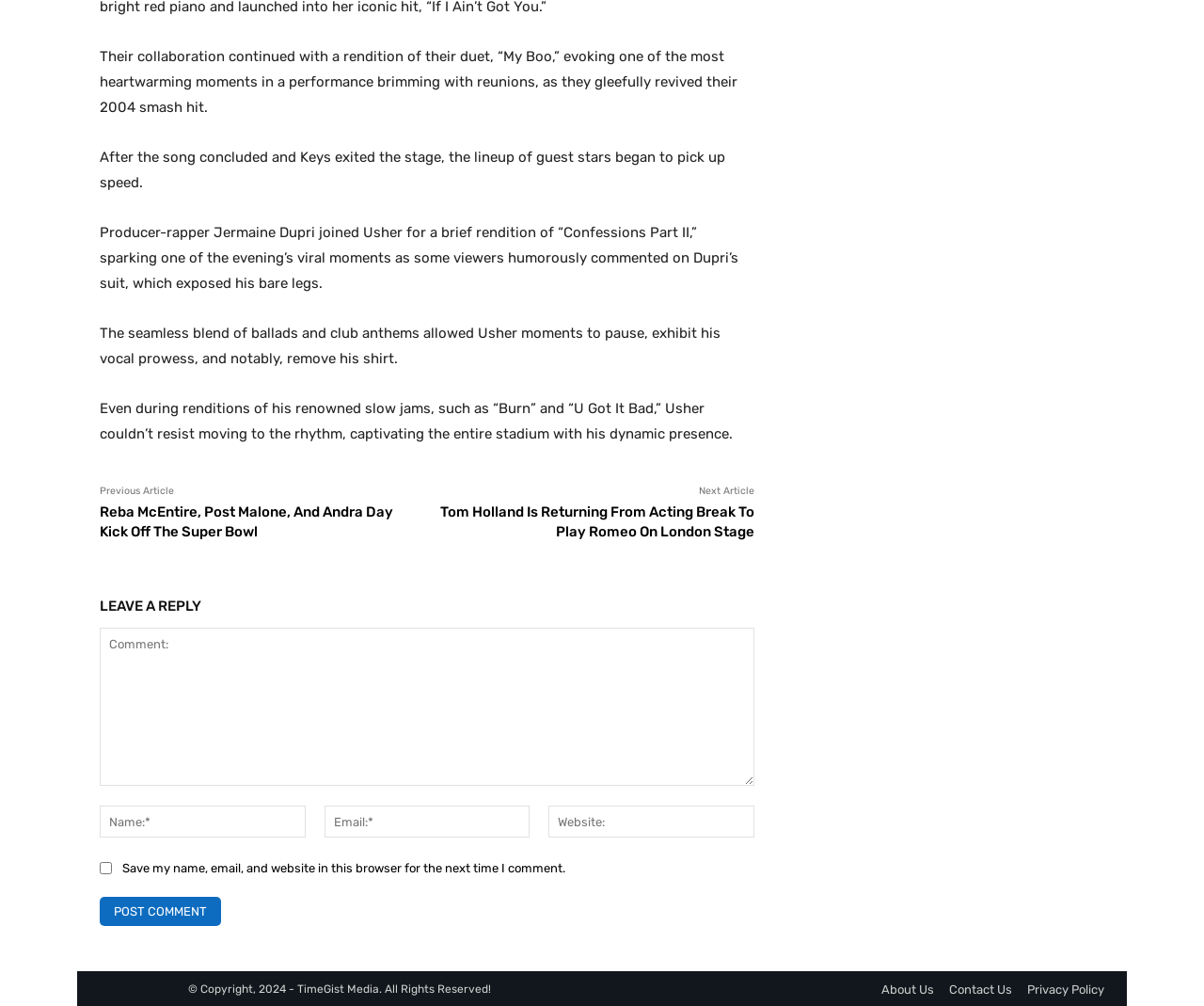Please reply to the following question with a single word or a short phrase:
What is located at the bottom of the webpage?

Copyright information